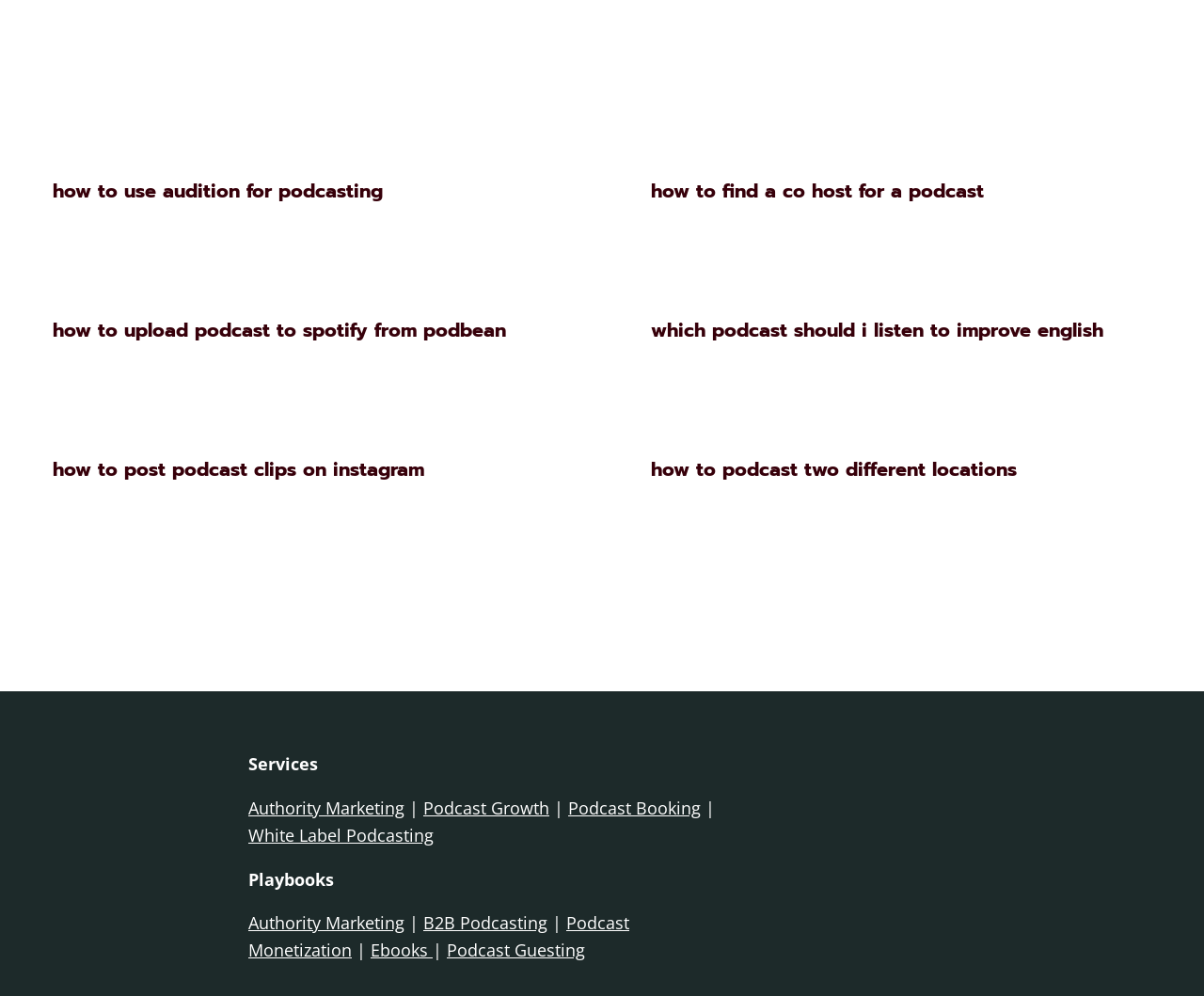Please identify the bounding box coordinates of the clickable region that I should interact with to perform the following instruction: "click on 'Services'". The coordinates should be expressed as four float numbers between 0 and 1, i.e., [left, top, right, bottom].

[0.206, 0.756, 0.264, 0.778]